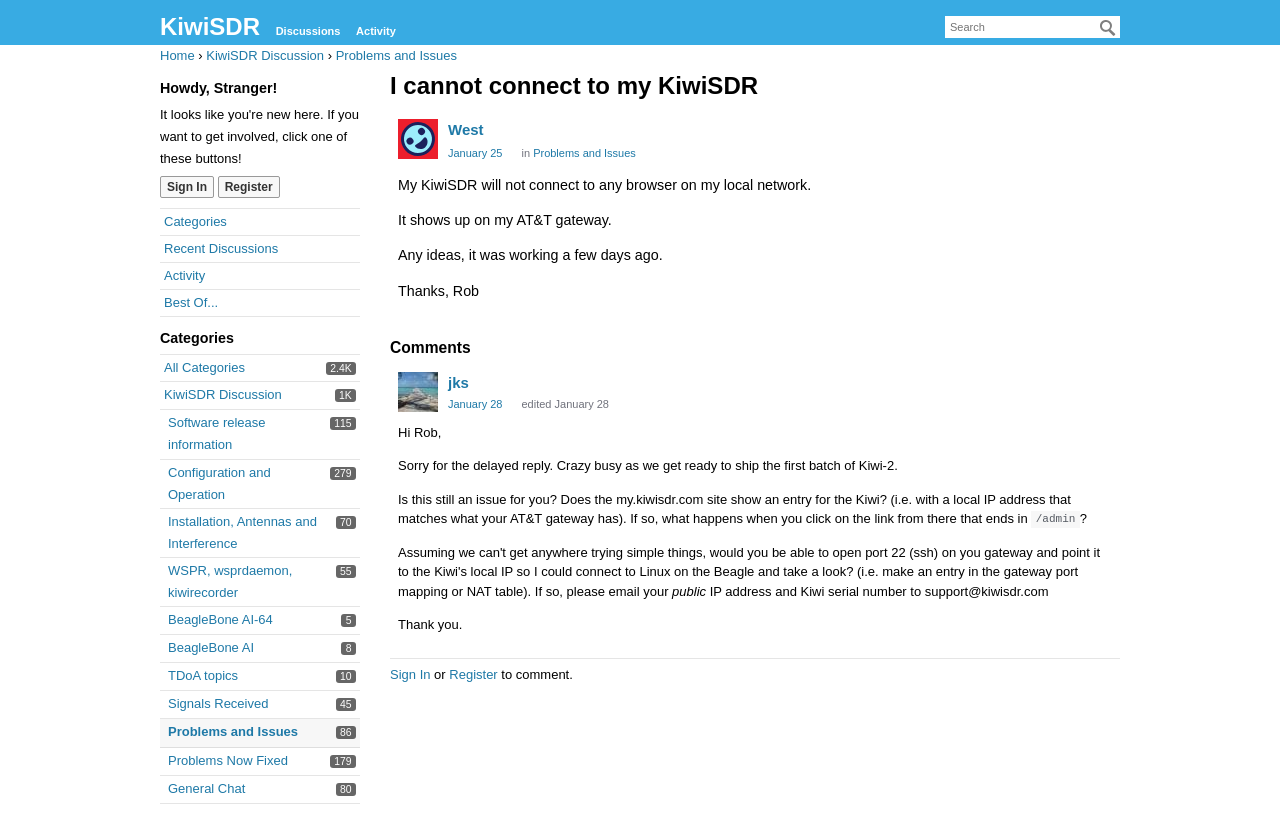Based on the visual content of the image, answer the question thoroughly: How many discussions are there in the 'All Categories' section?

I found the answer by looking at the generic text '2,368 discussions' which is associated with the link '2.4K All Categories'.